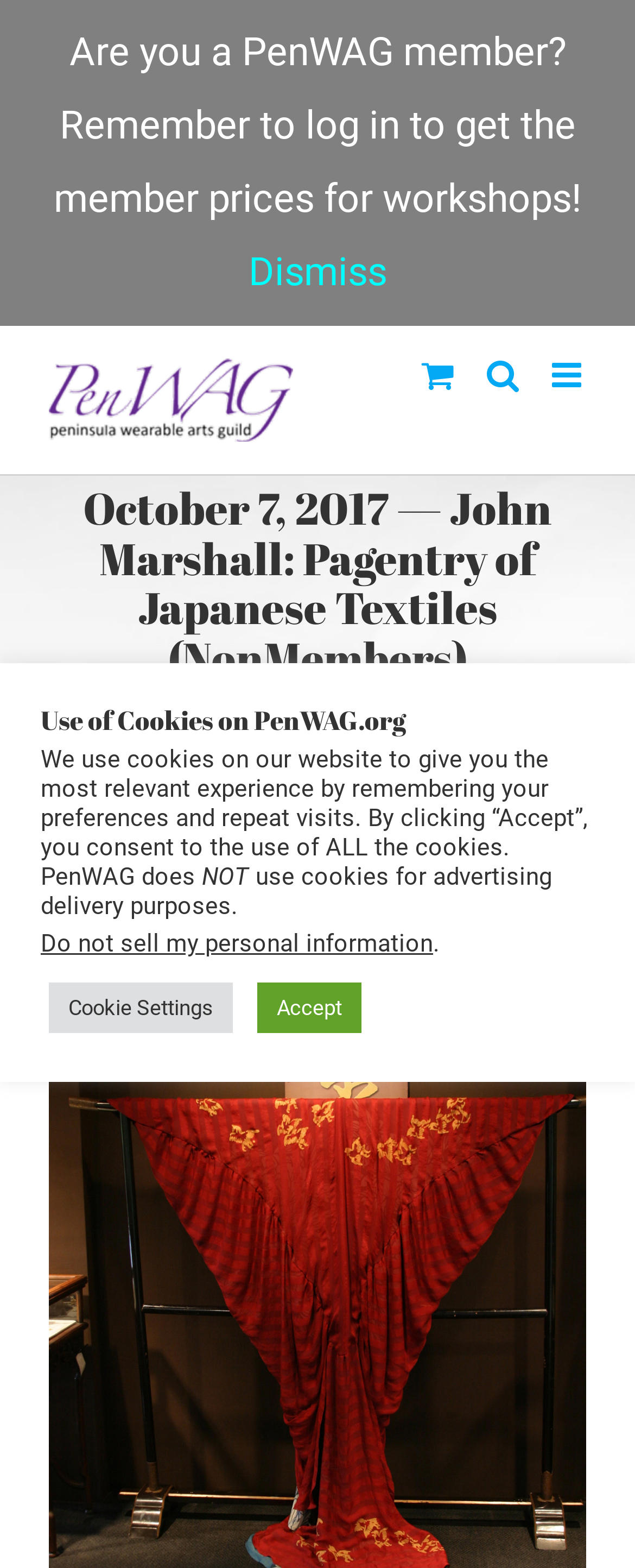How many links are in the page title bar?
Please use the visual content to give a single word or phrase answer.

3